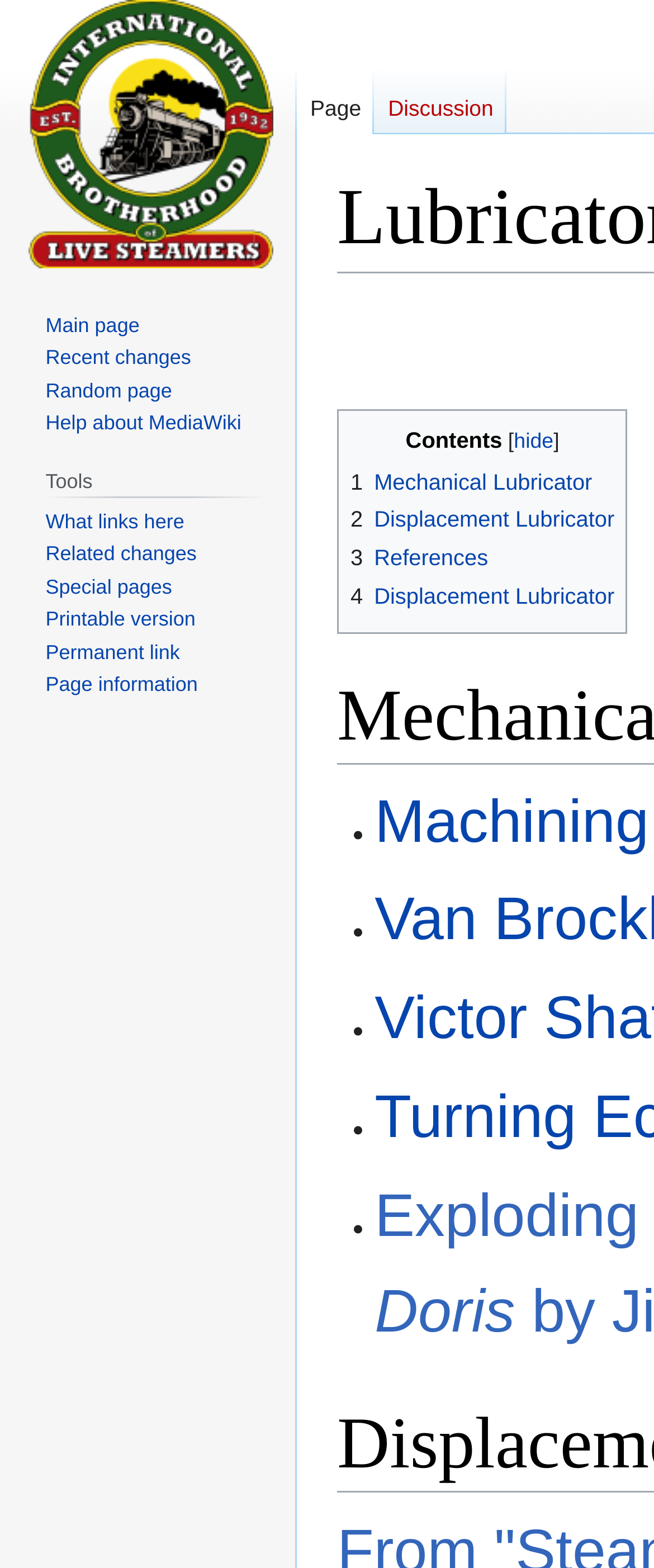Identify the bounding box coordinates of the section that should be clicked to achieve the task described: "View contents".

[0.515, 0.26, 0.96, 0.404]